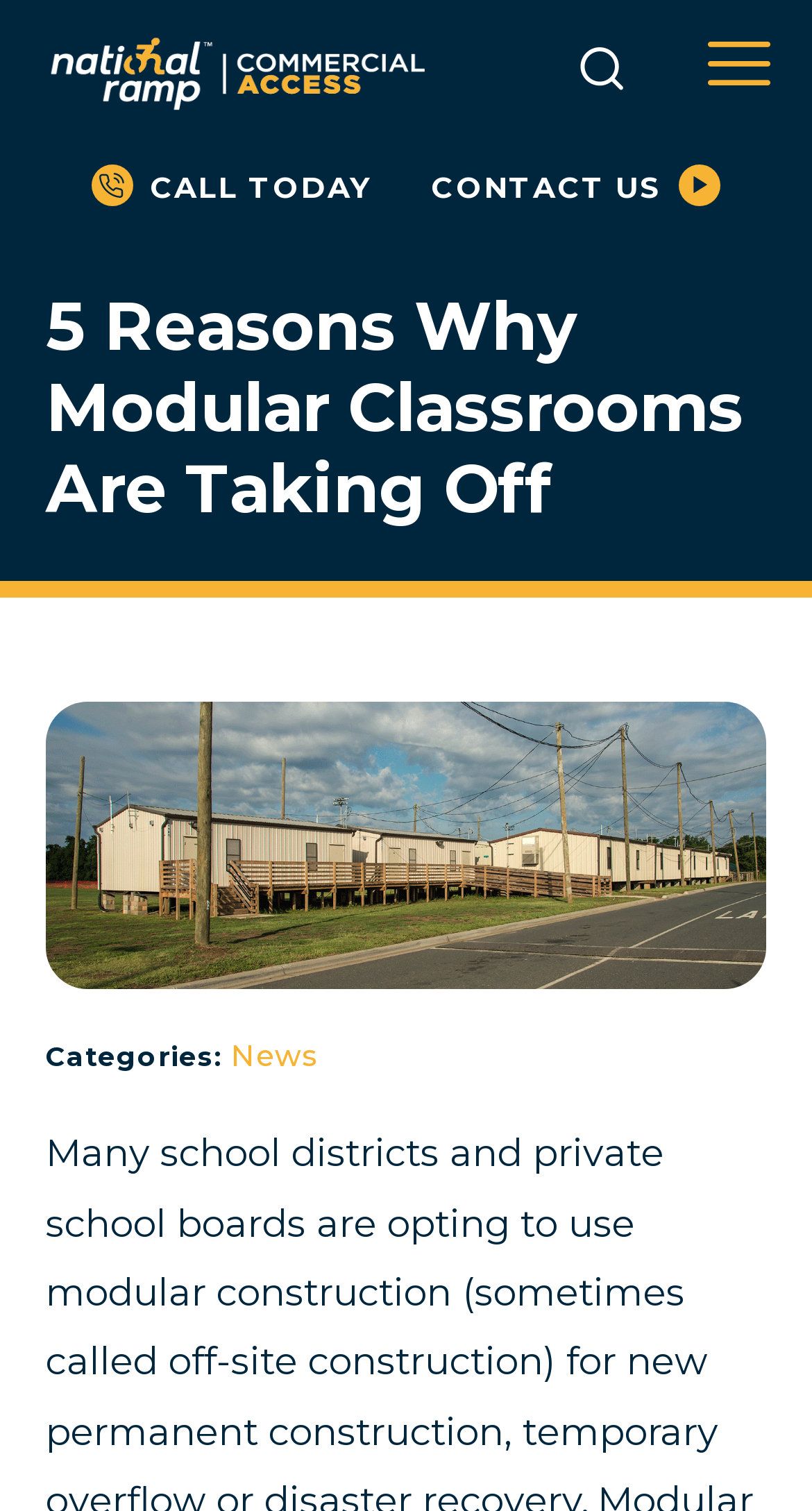Given the description "Contact us", provide the bounding box coordinates of the corresponding UI element.

[0.531, 0.112, 0.887, 0.136]